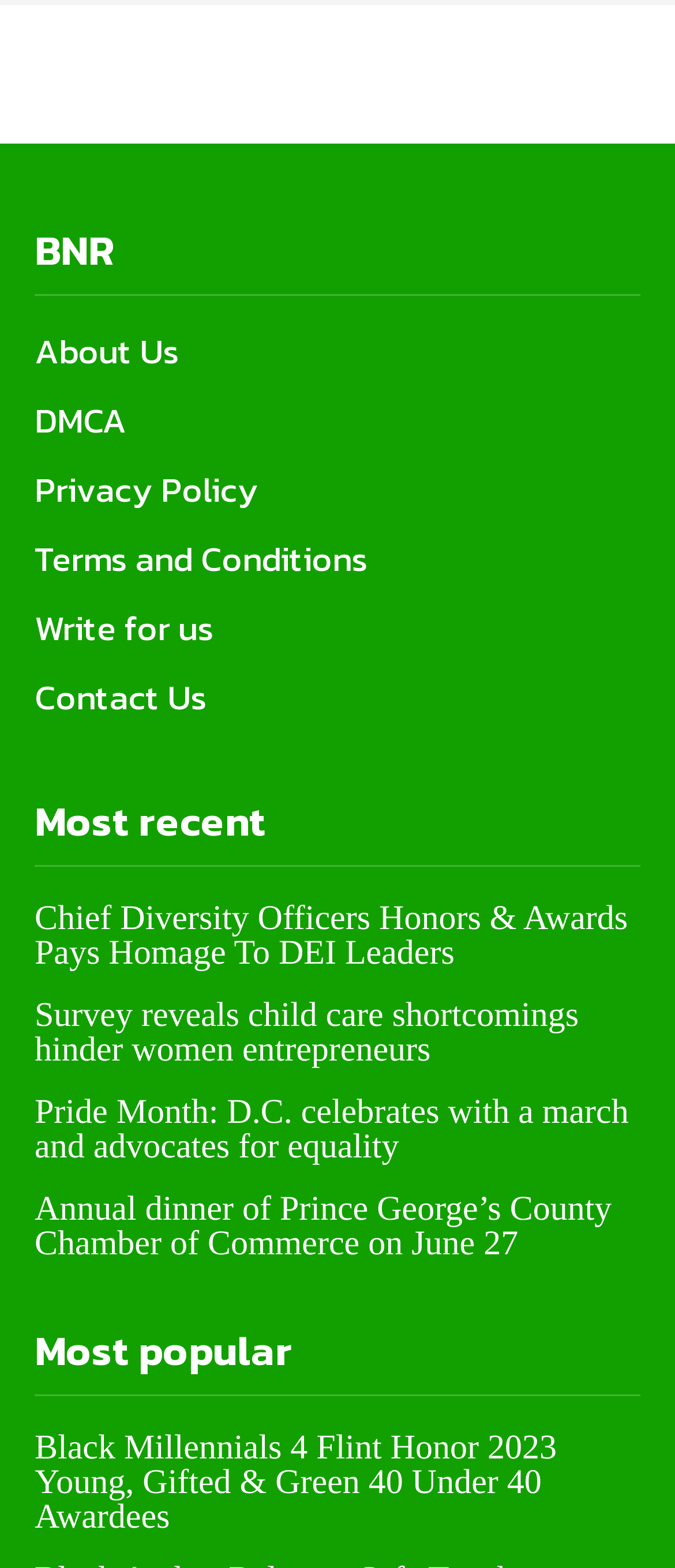Using the provided element description, identify the bounding box coordinates as (top-left x, top-left y, bottom-right x, bottom-right y). Ensure all values are between 0 and 1. Description: parent_node: Toggle navigation

None